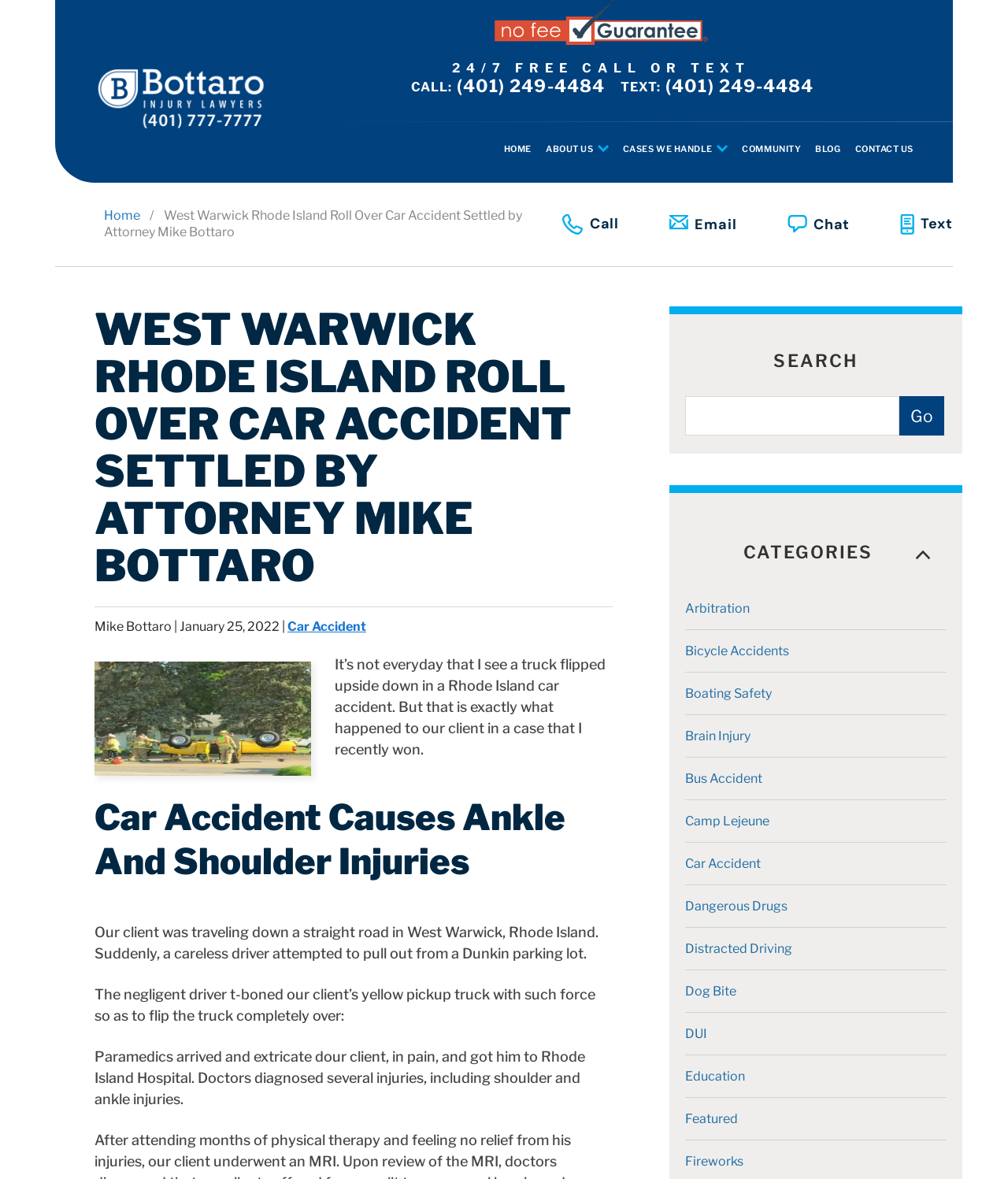Extract the bounding box of the UI element described as: "About Us".

[0.541, 0.103, 0.61, 0.15]